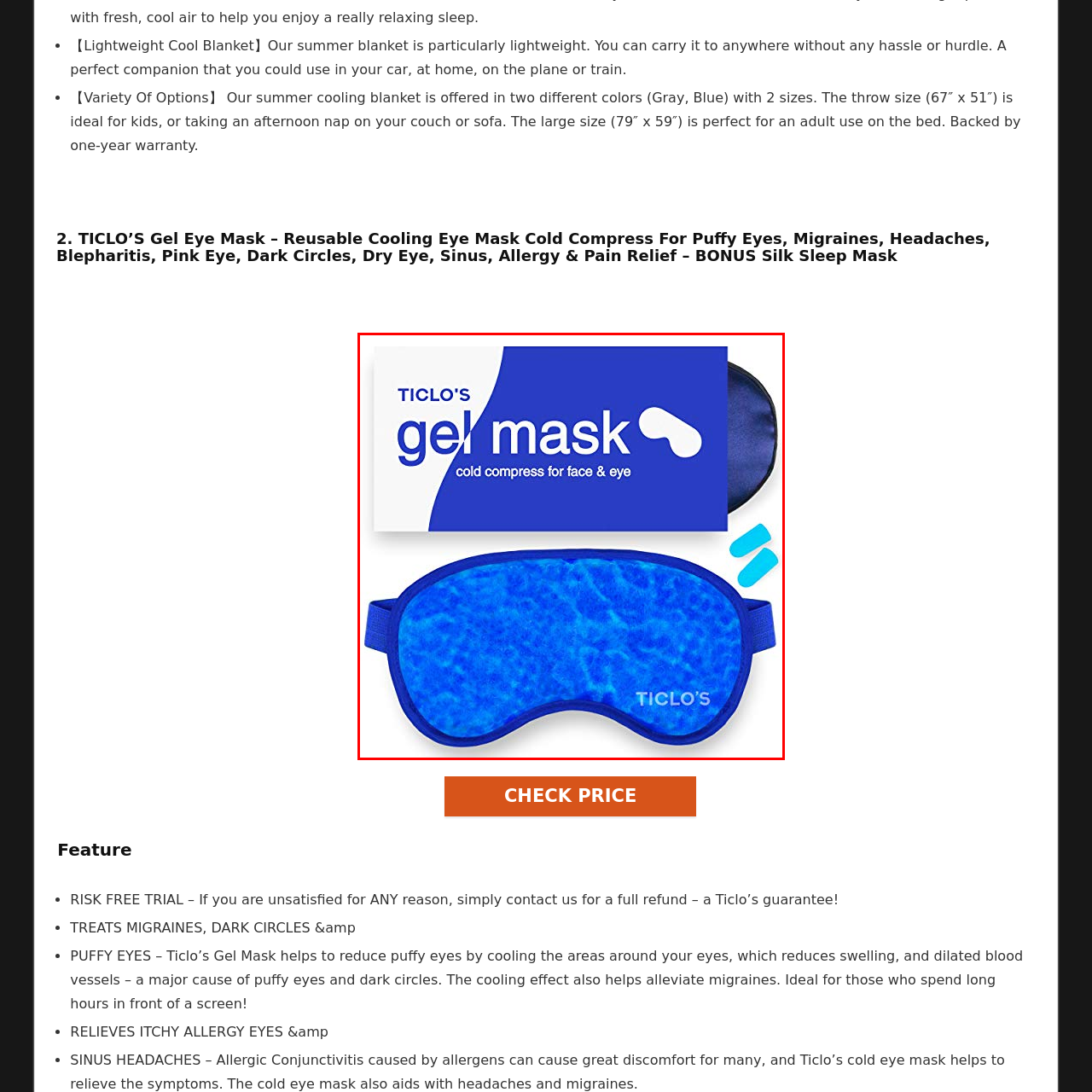Is the product reusable?
Check the image inside the red bounding box and provide your answer in a single word or short phrase.

Yes